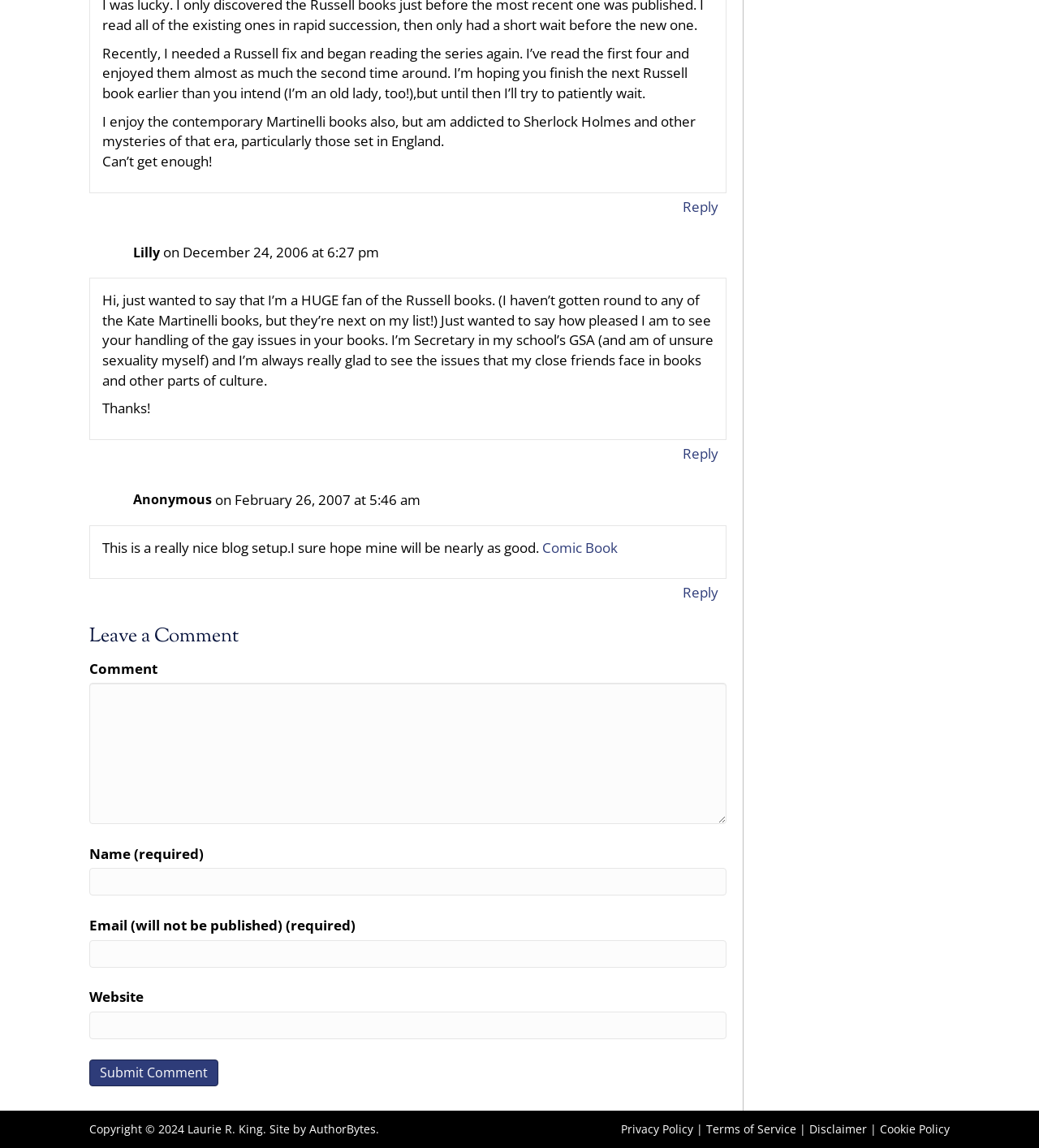Please study the image and answer the question comprehensively:
What is the name of the company that designed the website?

I found the answer by looking at the bottom of the webpage, where it says 'Site by AuthorBytes'. This suggests that AuthorBytes is the company responsible for designing the website.